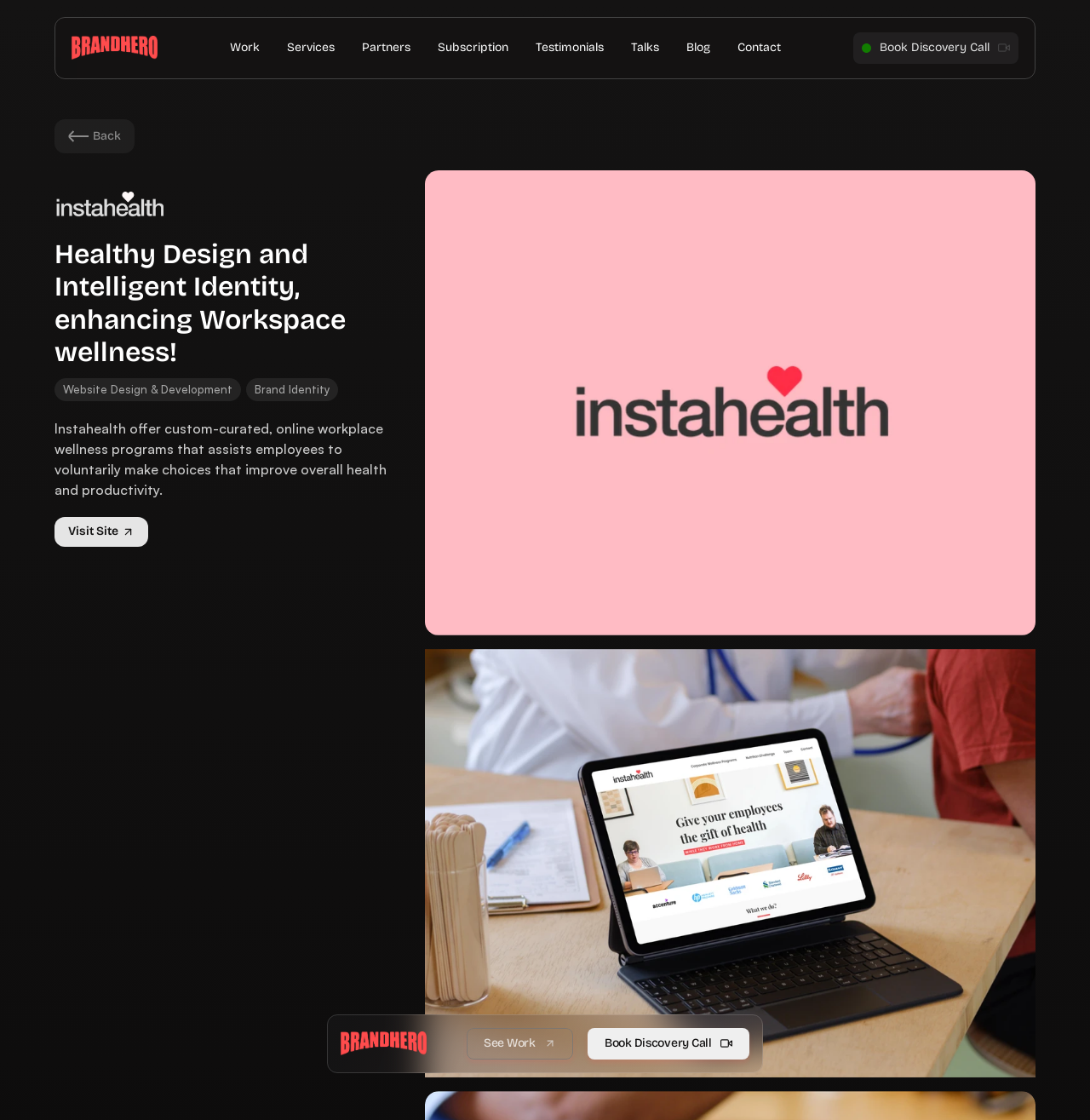Determine the bounding box coordinates for the UI element described. Format the coordinates as (top-left x, top-left y, bottom-right x, bottom-right y) and ensure all values are between 0 and 1. Element description: Partners

[0.324, 0.029, 0.384, 0.057]